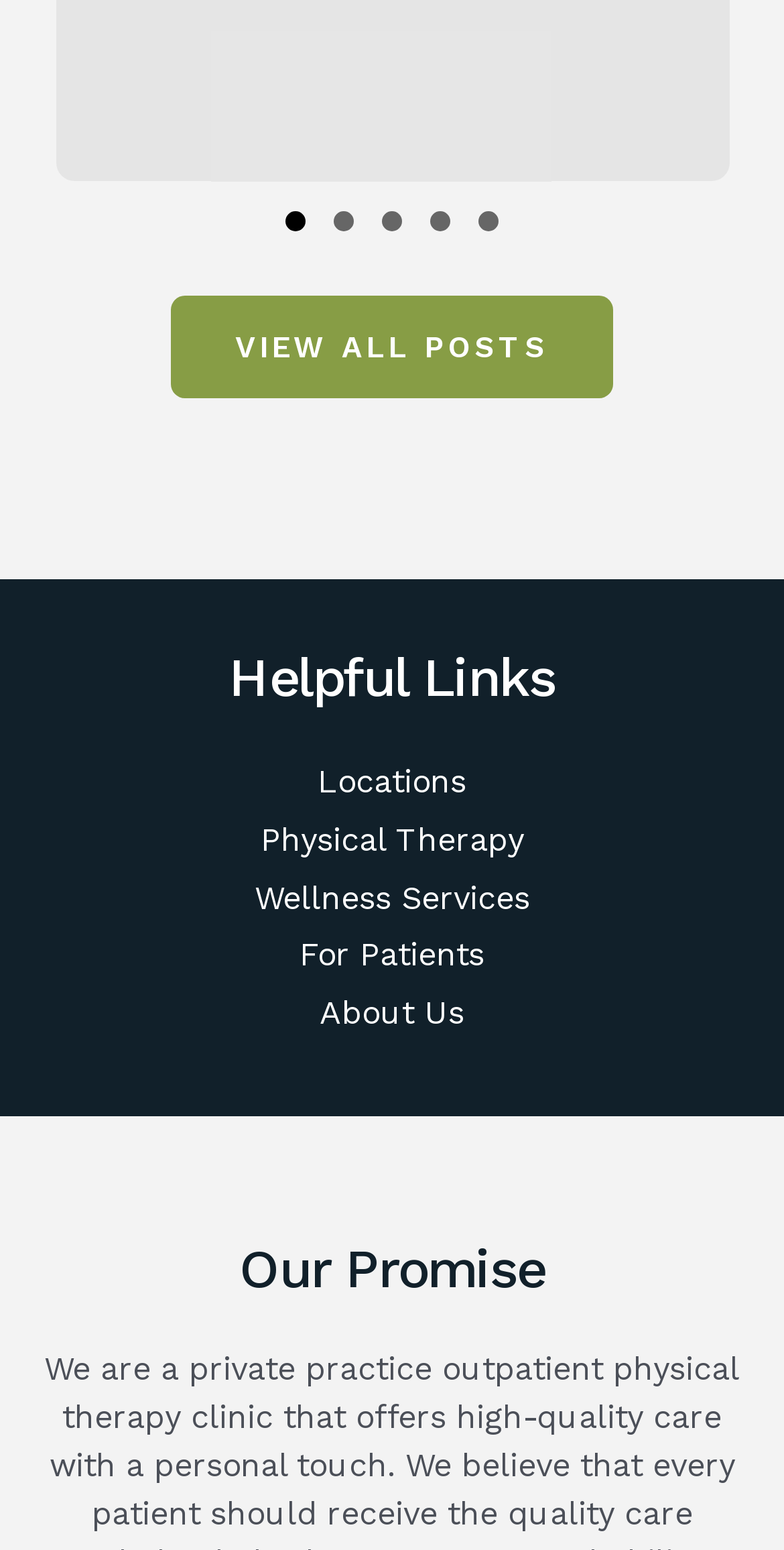Locate the bounding box coordinates of the segment that needs to be clicked to meet this instruction: "Learn about Physical Therapy".

[0.332, 0.33, 0.668, 0.355]